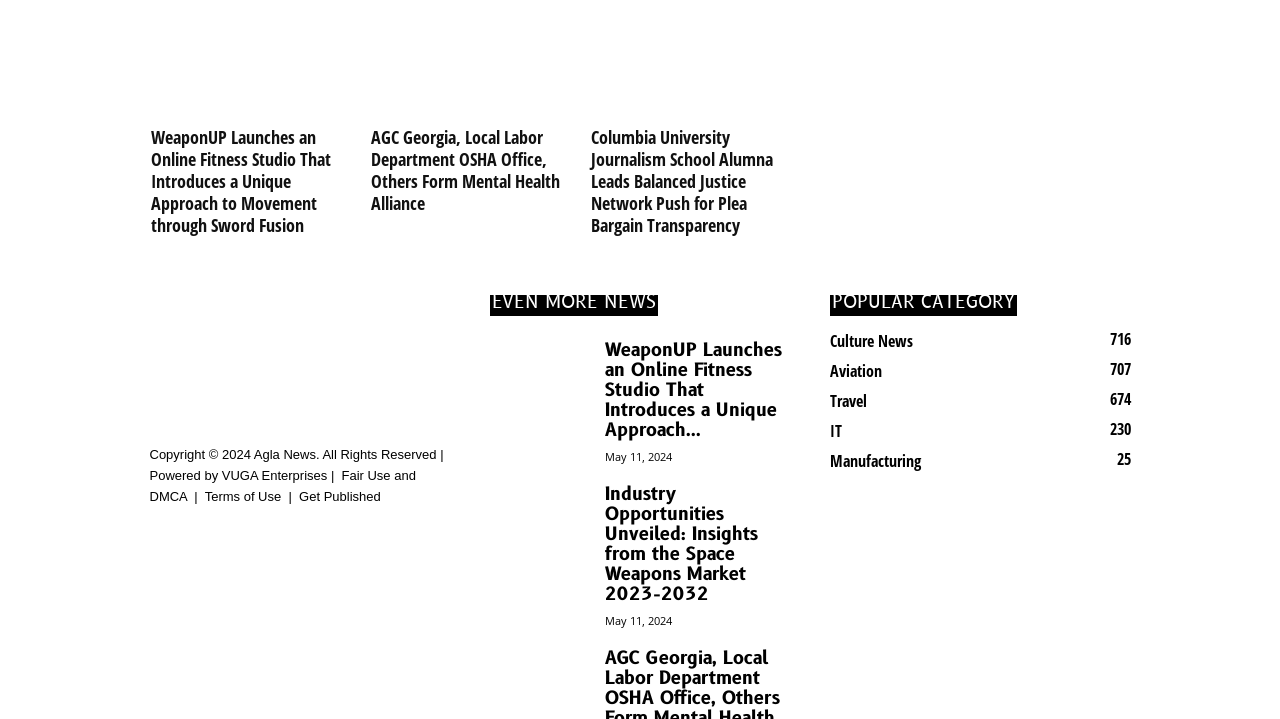What is the date of the news article 'WeaponUP Launches an Online Fitness Studio...'?
Answer the question with as much detail as possible.

The date of the news article can be inferred from the time element present below the article heading, which displays the date 'May 11, 2024'.